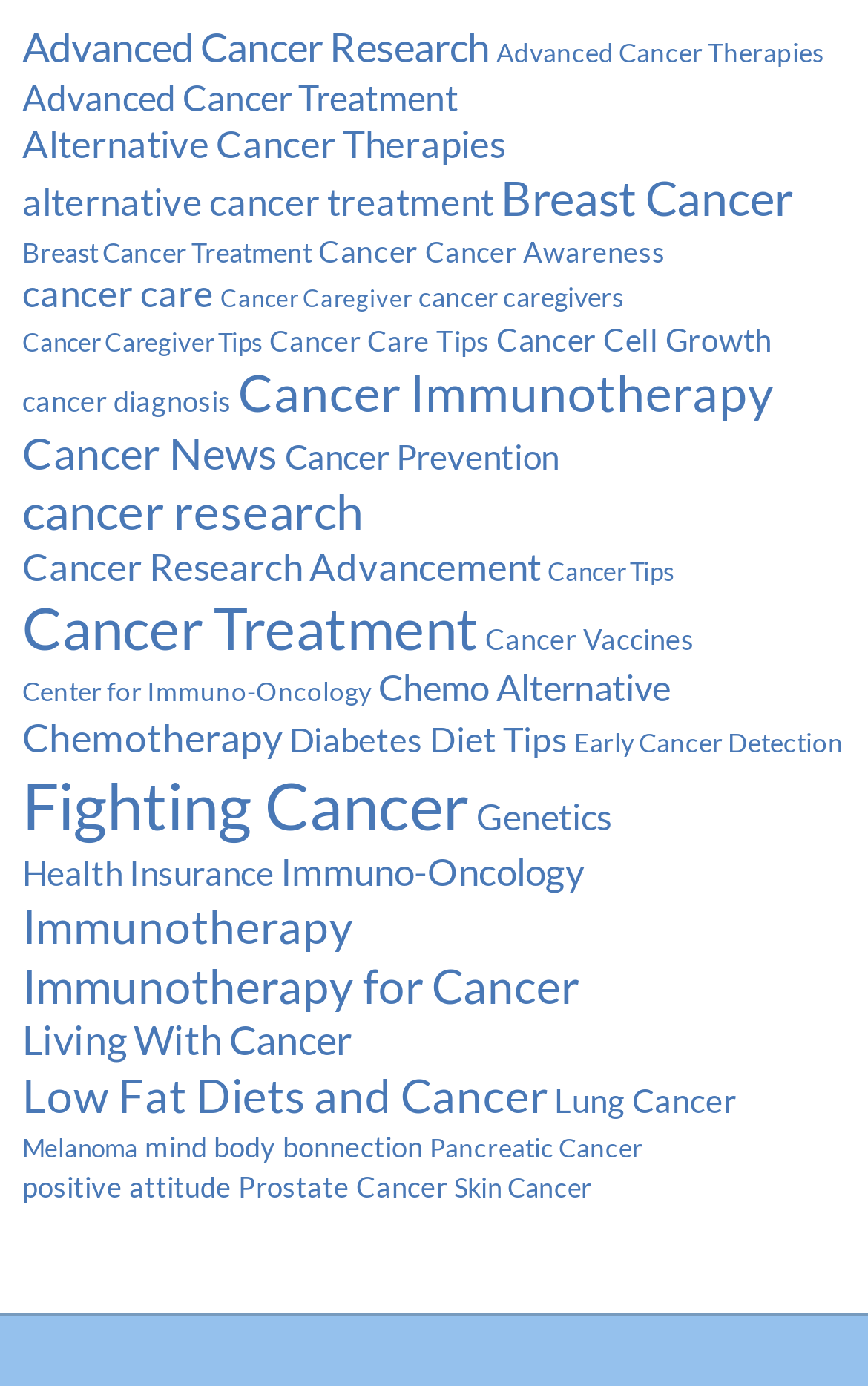Identify the bounding box coordinates for the region of the element that should be clicked to carry out the instruction: "Learn about Prostate Cancer". The bounding box coordinates should be four float numbers between 0 and 1, i.e., [left, top, right, bottom].

[0.274, 0.843, 0.515, 0.869]